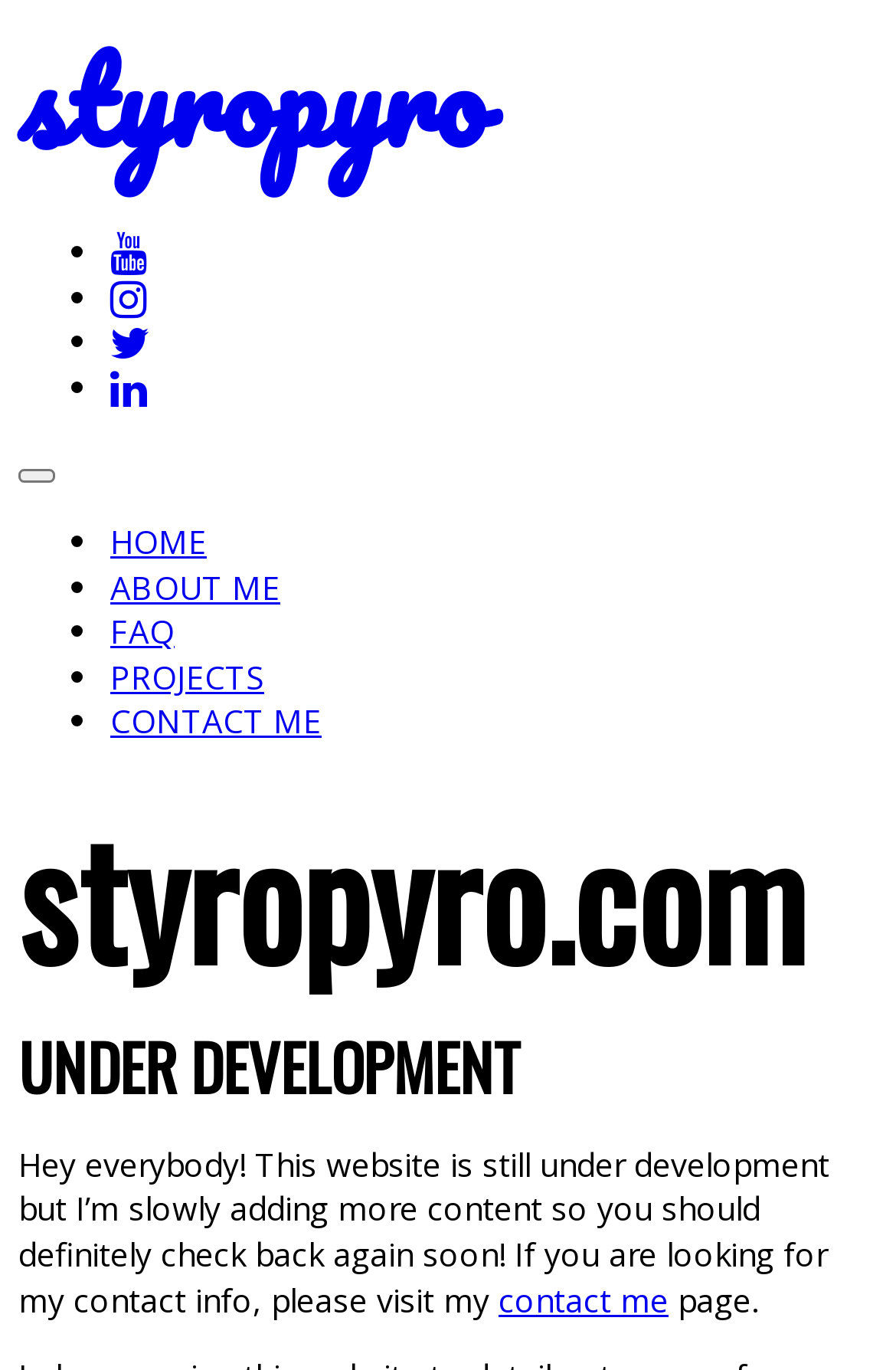Please determine the bounding box coordinates of the element's region to click in order to carry out the following instruction: "check projects". The coordinates should be four float numbers between 0 and 1, i.e., [left, top, right, bottom].

[0.123, 0.478, 0.295, 0.51]